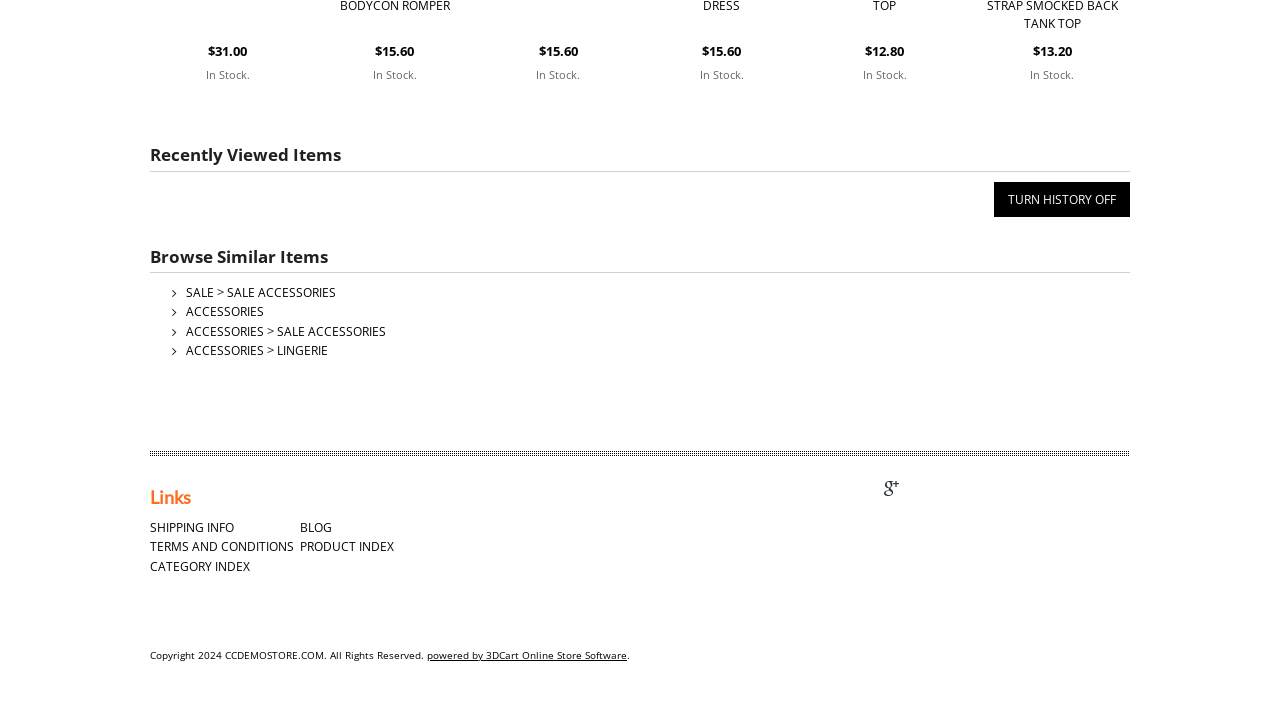What is the purpose of the 'Turn History Off' button?
Based on the image, give a one-word or short phrase answer.

To turn off browsing history